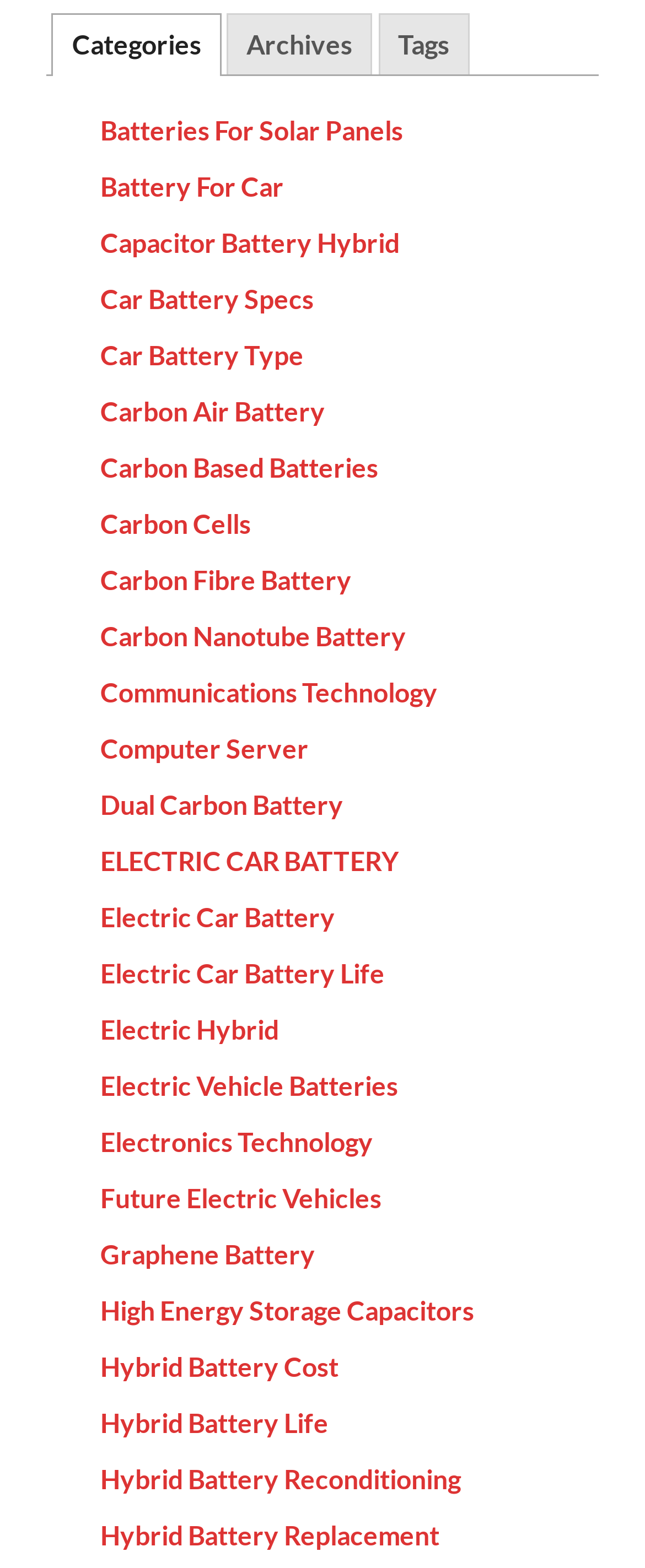Identify the bounding box coordinates of the clickable region required to complete the instruction: "Select the 'Archives' tab". The coordinates should be given as four float numbers within the range of 0 and 1, i.e., [left, top, right, bottom].

[0.351, 0.008, 0.578, 0.048]